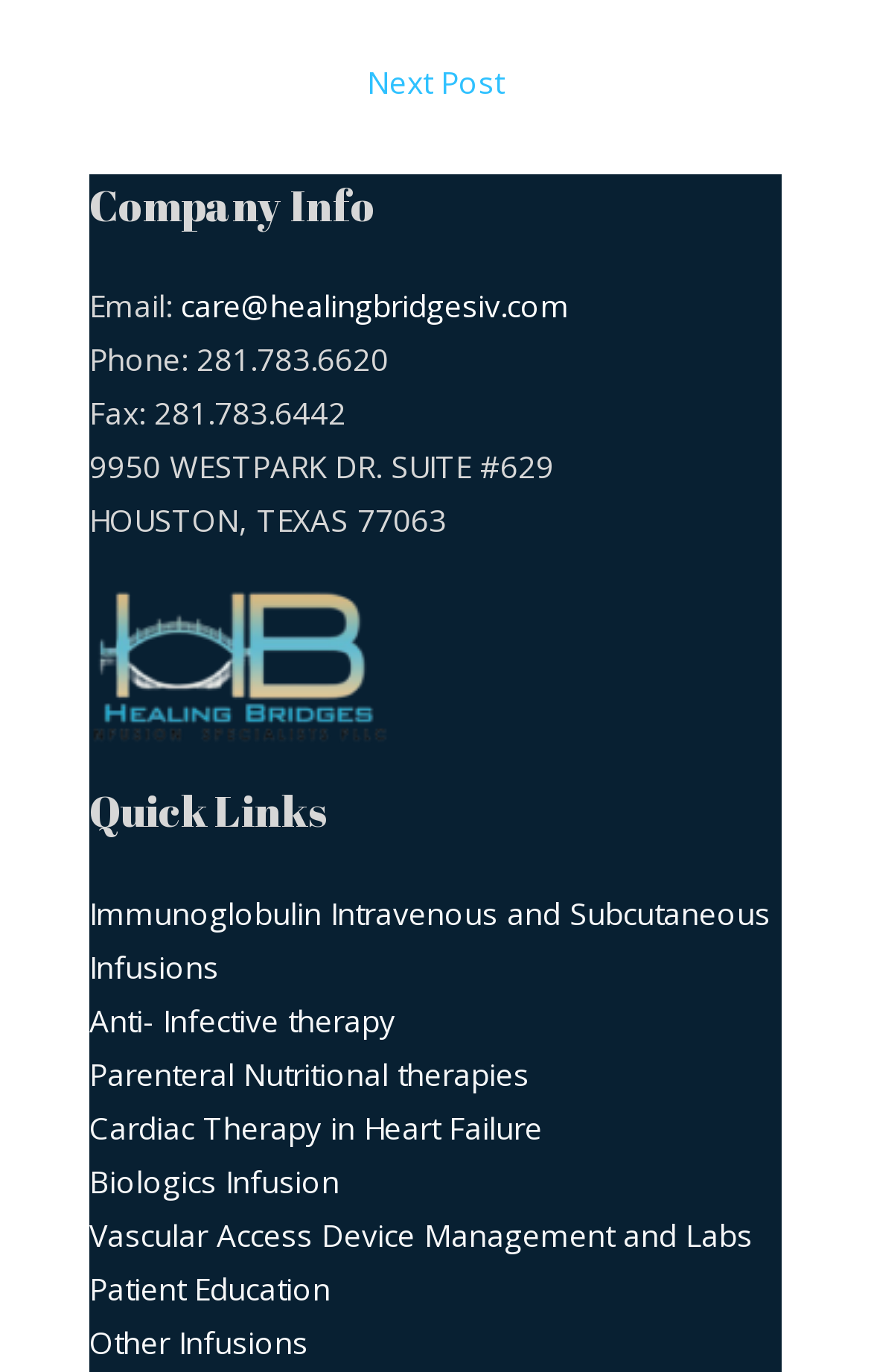Please identify the bounding box coordinates of the element's region that should be clicked to execute the following instruction: "Click on 'Next Post'". The bounding box coordinates must be four float numbers between 0 and 1, i.e., [left, top, right, bottom].

[0.043, 0.038, 0.957, 0.09]